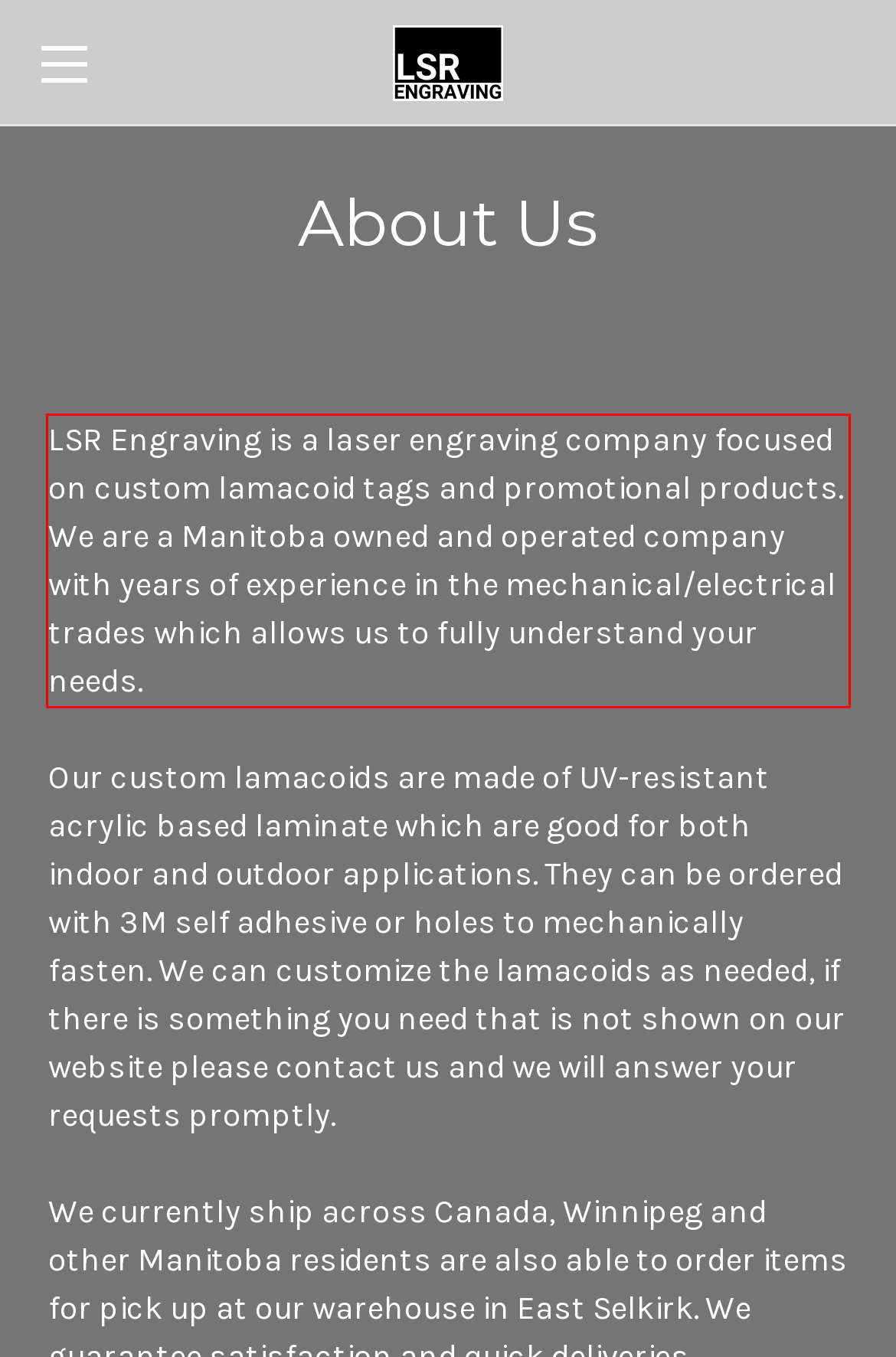Using the provided screenshot, read and generate the text content within the red-bordered area.

LSR Engraving is a laser engraving company focused on custom lamacoid tags and promotional products. We are a Manitoba owned and operated company with years of experience in the mechanical/electrical trades which allows us to fully understand your needs.